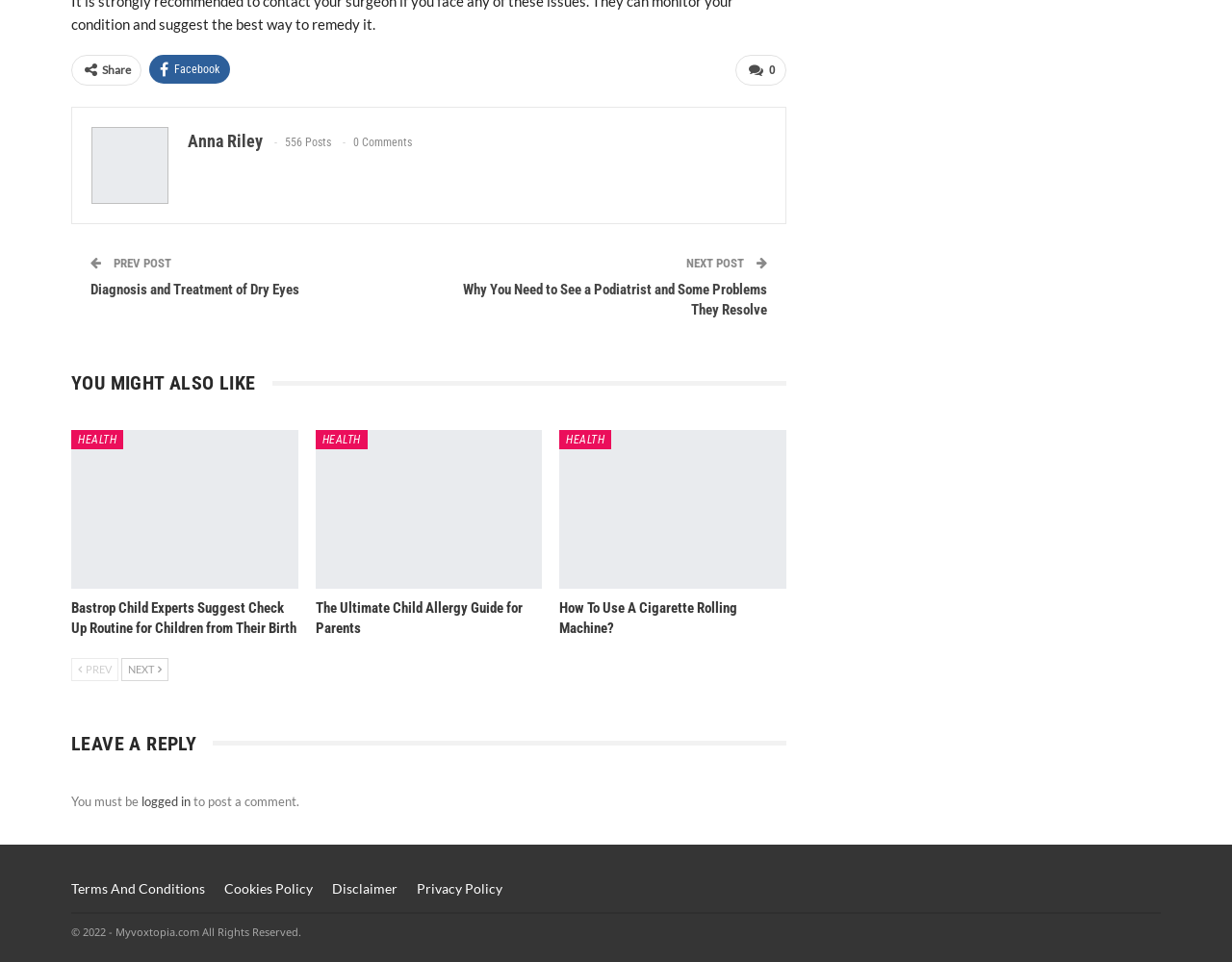Bounding box coordinates are given in the format (top-left x, top-left y, bottom-right x, bottom-right y). All values should be floating point numbers between 0 and 1. Provide the bounding box coordinate for the UI element described as: Terms and Conditions

[0.058, 0.915, 0.166, 0.932]